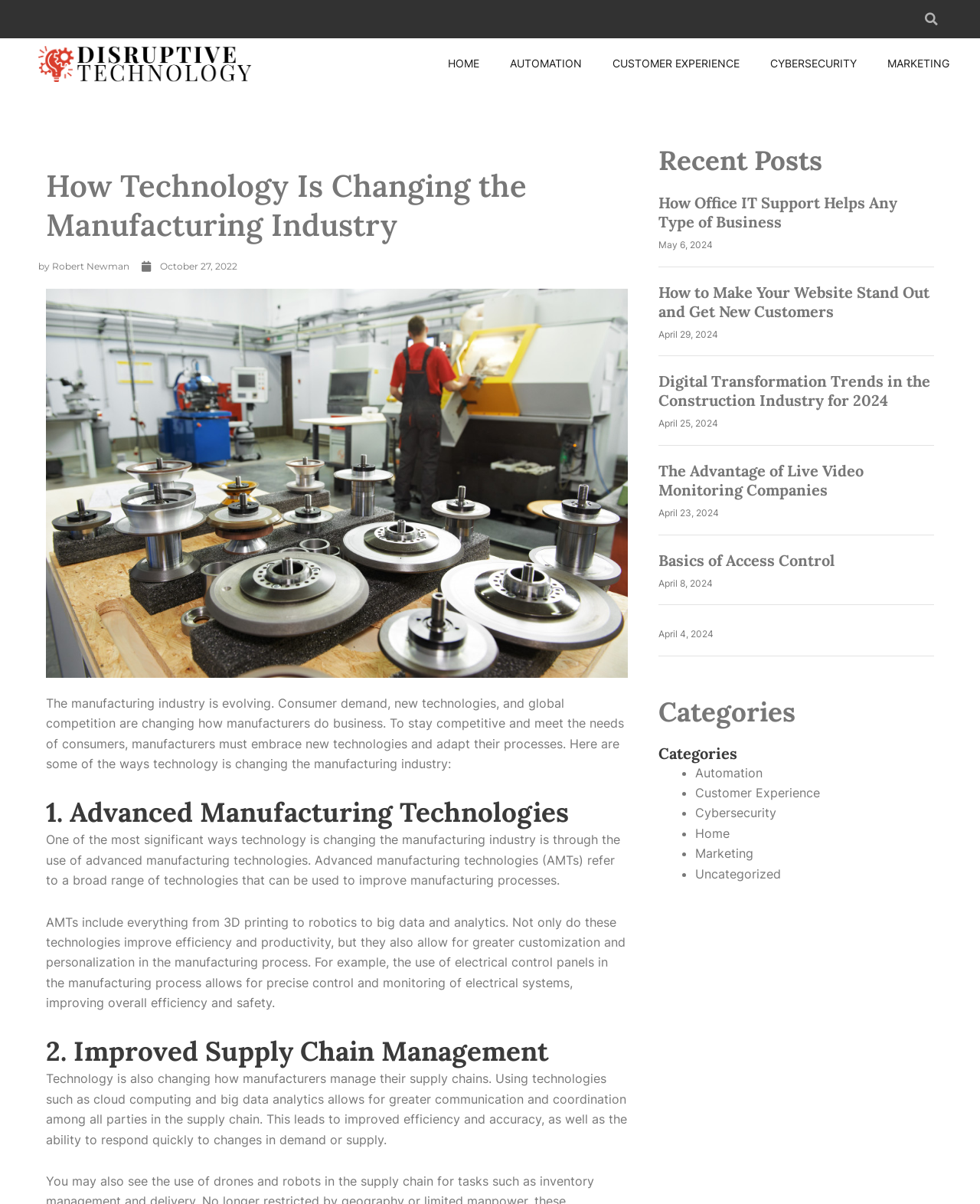Create a detailed description of the webpage's content and layout.

This webpage is about the impact of technology on the manufacturing industry. At the top, there is a search bar and a navigation menu with links to different categories, including "HOME", "AUTOMATION", "CUSTOMER EXPERIENCE", "CYBERSECURITY", and "MARKETING". 

Below the navigation menu, there is a heading that reads "How Technology Is Changing the Manufacturing Industry" followed by a brief introduction to the article. The article is written by Robert Newman and was published on October 27, 2022. 

To the right of the article's introduction, there is an image related to the manufacturing industry. The article itself is divided into sections, each with a heading and a brief description. The sections include "1. Advanced Manufacturing Technologies", "2. Improved Supply Chain Management", and others. 

On the right side of the page, there is a section titled "Recent Posts" that lists several articles with headings, links, and publication dates. The articles are about various topics, including office IT support, website design, and digital transformation in the construction industry. 

At the bottom of the page, there is a section titled "Categories" that lists different categories, including "Automation", "Customer Experience", "Cybersecurity", and others, with links to related articles.